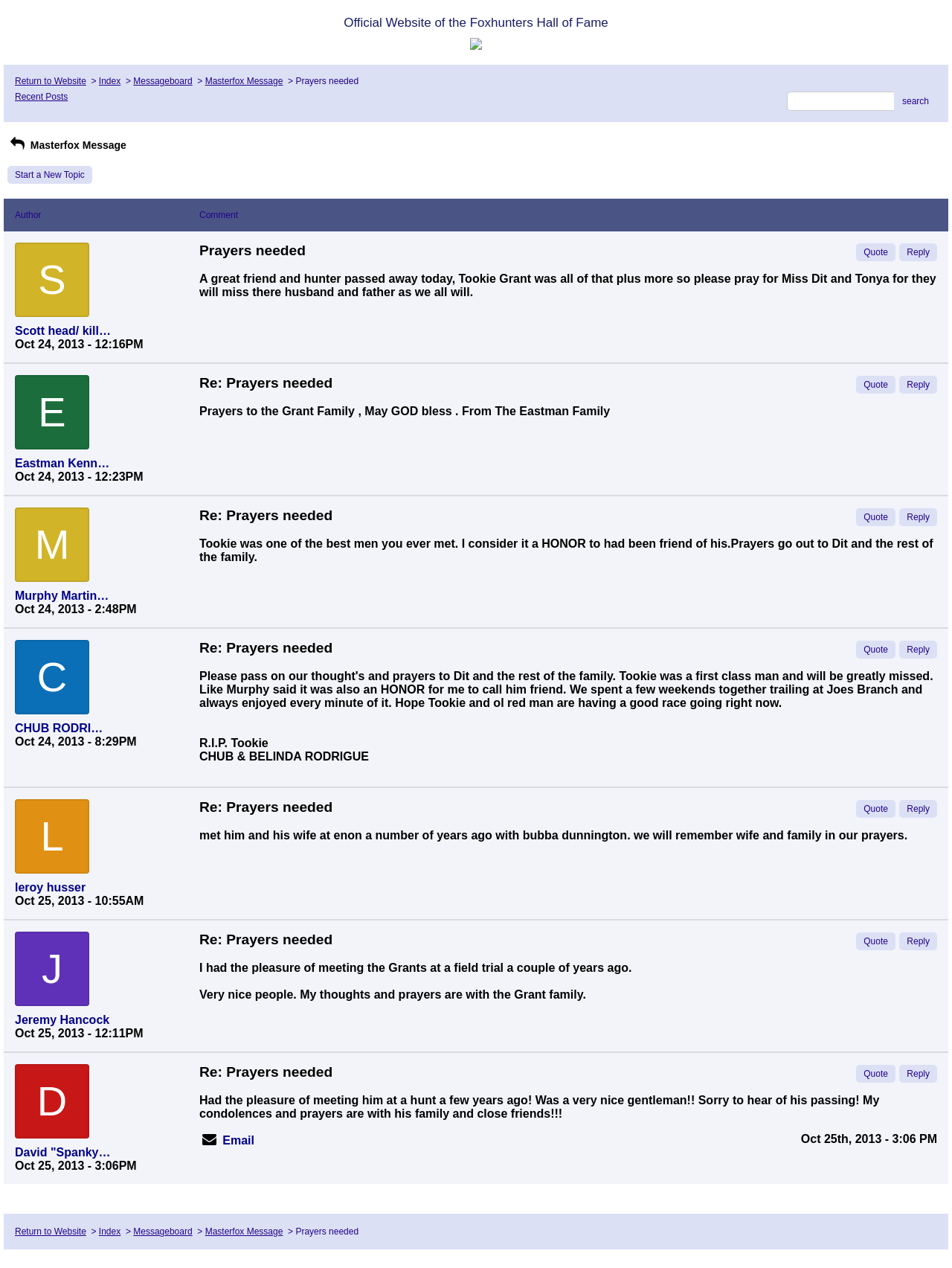Please find the bounding box for the UI component described as follows: "parent_node: Search name="s"".

None